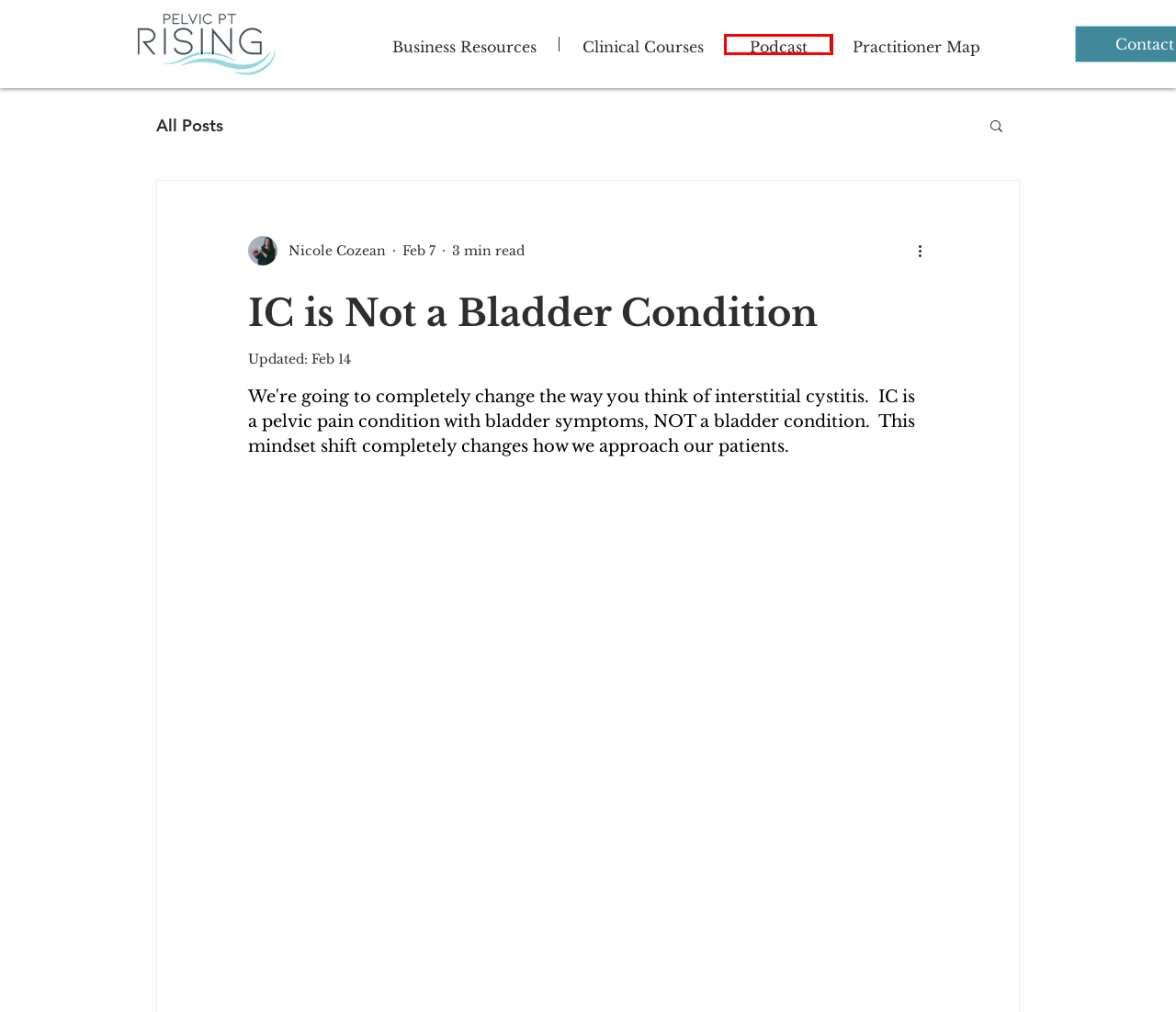Consider the screenshot of a webpage with a red bounding box and select the webpage description that best describes the new page that appears after clicking the element inside the red box. Here are the candidates:
A. Clinical Courses | Pelvic PT Rising
B. Business Resources | Pelvic PT Rising!
C. Podcast | Pelvic PT Rising
D. Three Ways to Better Communicate with your Patient
E. Enjoy the Business Process: An Interview with Kat Terrian
F. IC Course | Pelvic PT Rising
G. Practitioner Map | Pelvic PT Rising
H. Online to In-Person: Vaginismus Case Report (Vol 1)

C